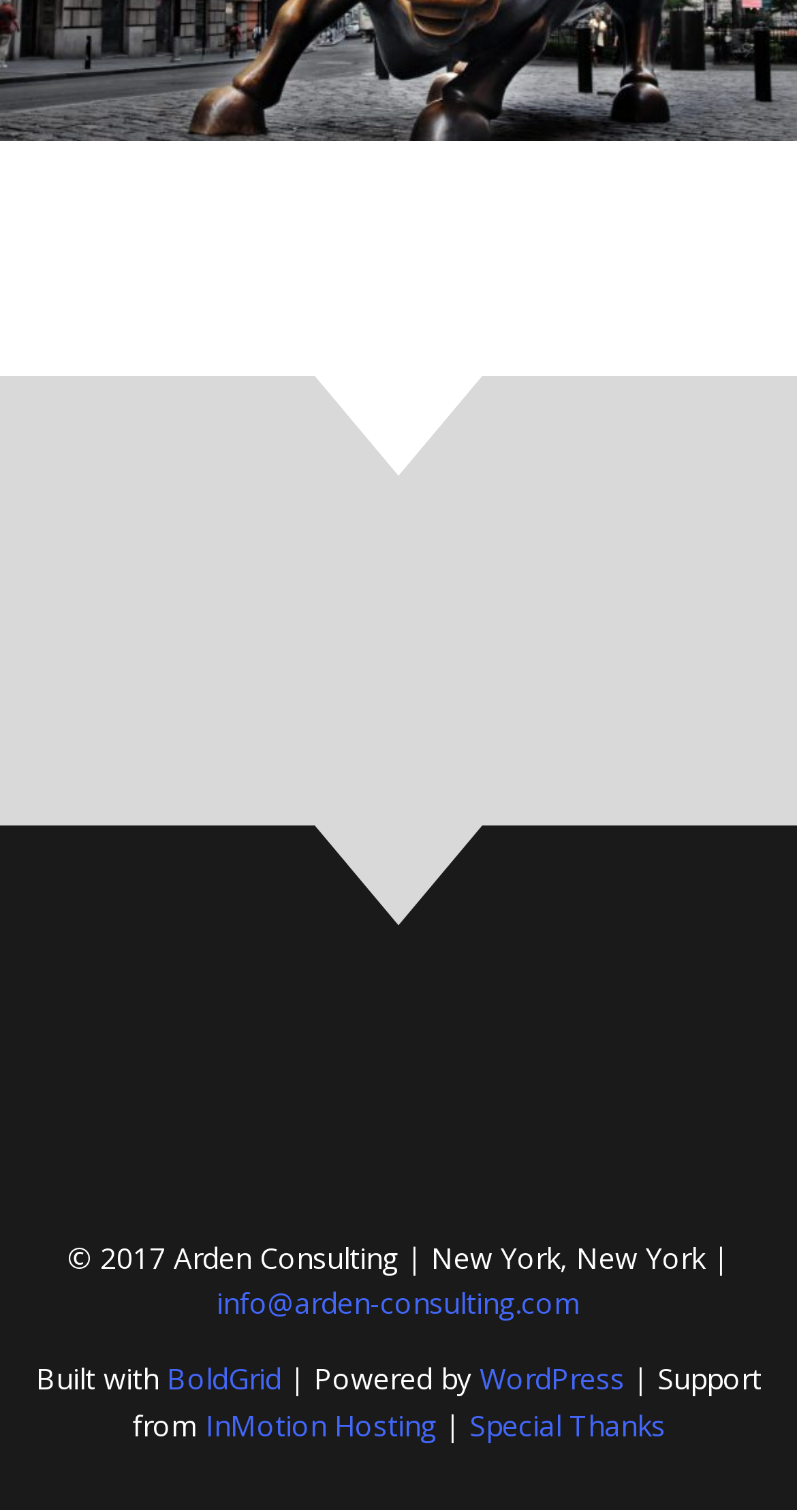What is the platform used to build the website?
Use the image to give a comprehensive and detailed response to the question.

The platform used to build the website can be found at the bottom of the webpage, where it says 'Built with BoldGrid'. This indicates that the website was built using the BoldGrid platform.